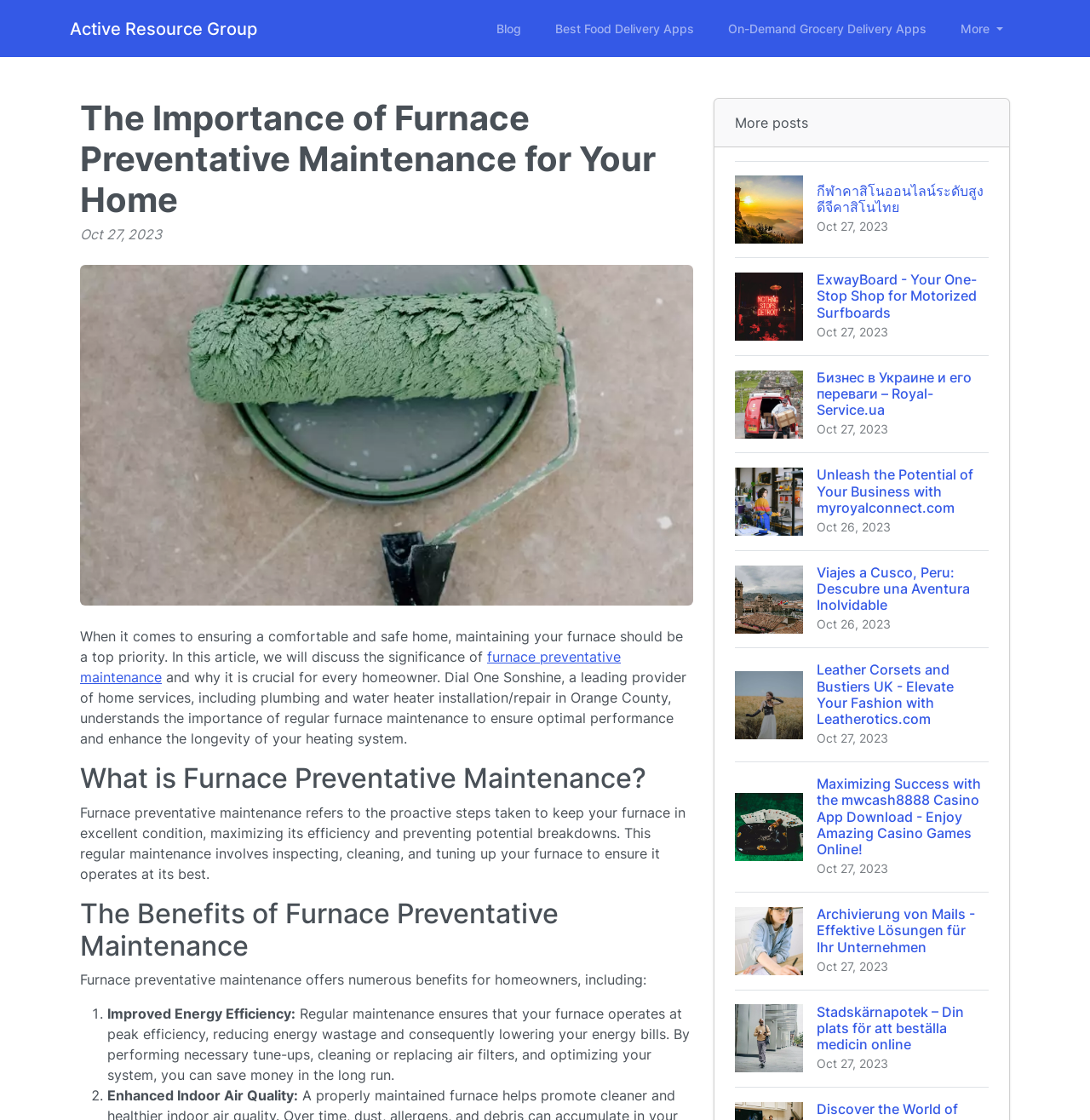Please locate the bounding box coordinates of the region I need to click to follow this instruction: "Read the article about furnace preventative maintenance".

[0.073, 0.088, 0.636, 0.197]